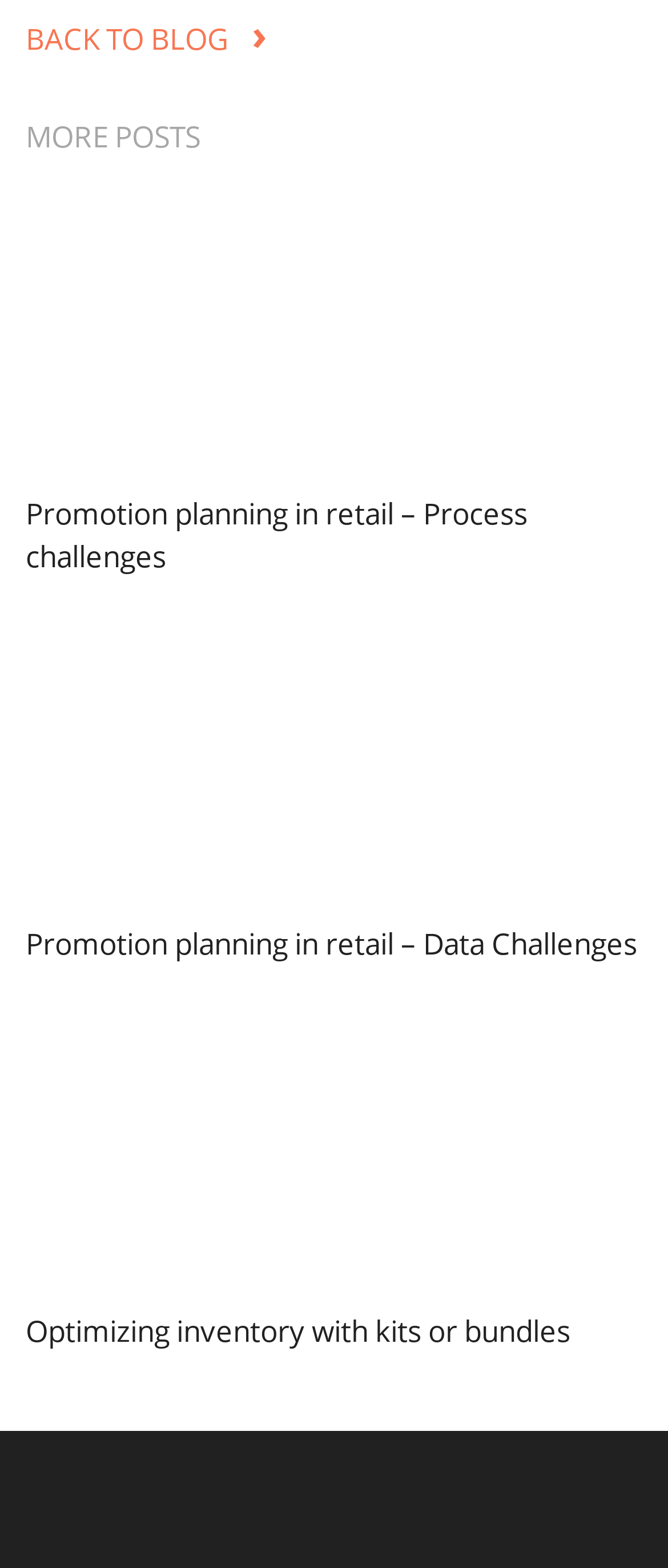How many promotion planning links are there?
Examine the image closely and answer the question with as much detail as possible.

I counted the number of links with the text 'Promotion planning in retail' and found two instances, one with the subtitle 'Process challenges' and another with the subtitle 'Data Challenges'.